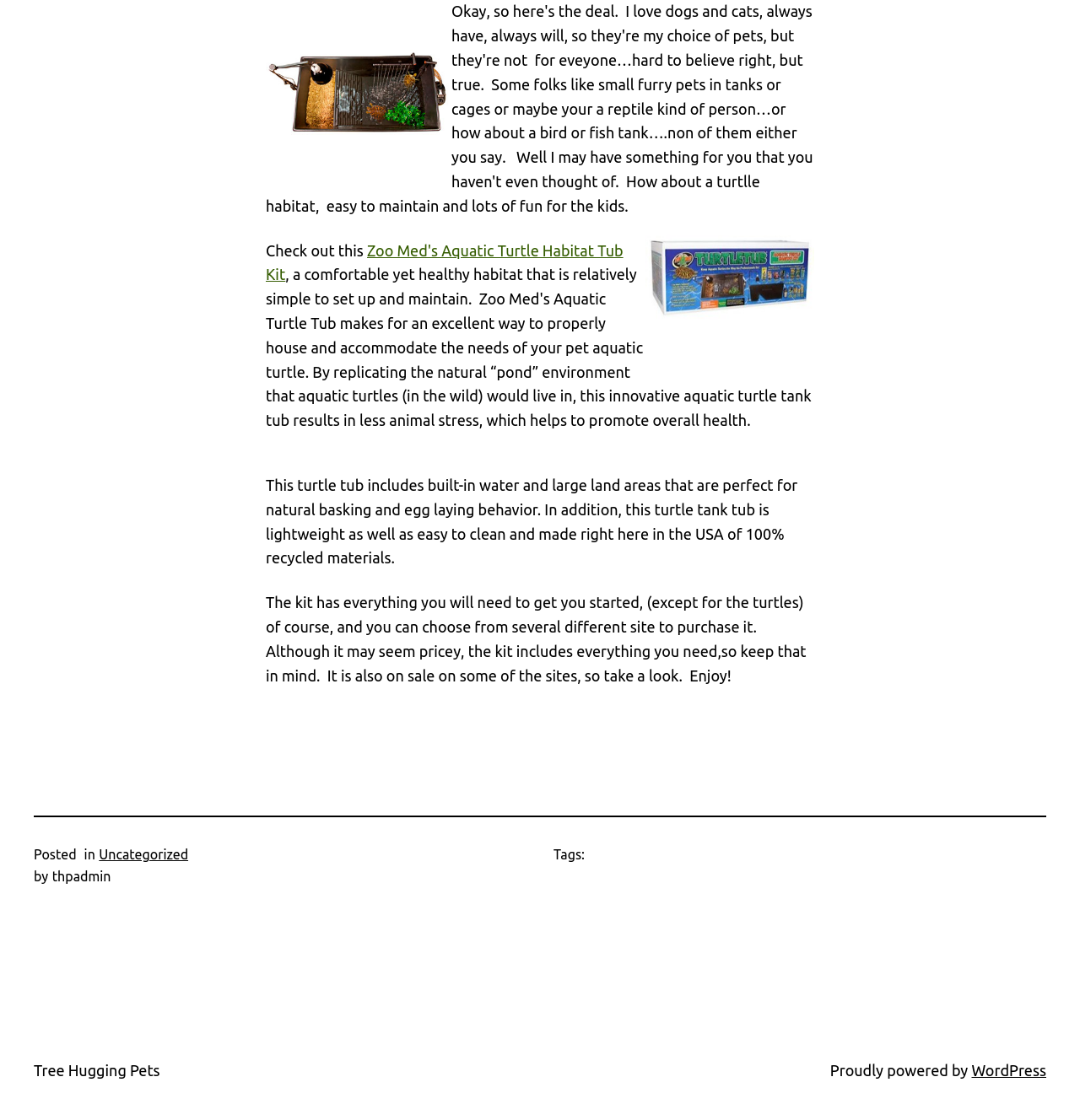What is the material used to make the turtle tank tub?
Examine the webpage screenshot and provide an in-depth answer to the question.

The question asks for the material used to make the turtle tank tub. By reading the static text element, I found the sentence 'made right here in the USA of 100% recycled materials' which answers the question.